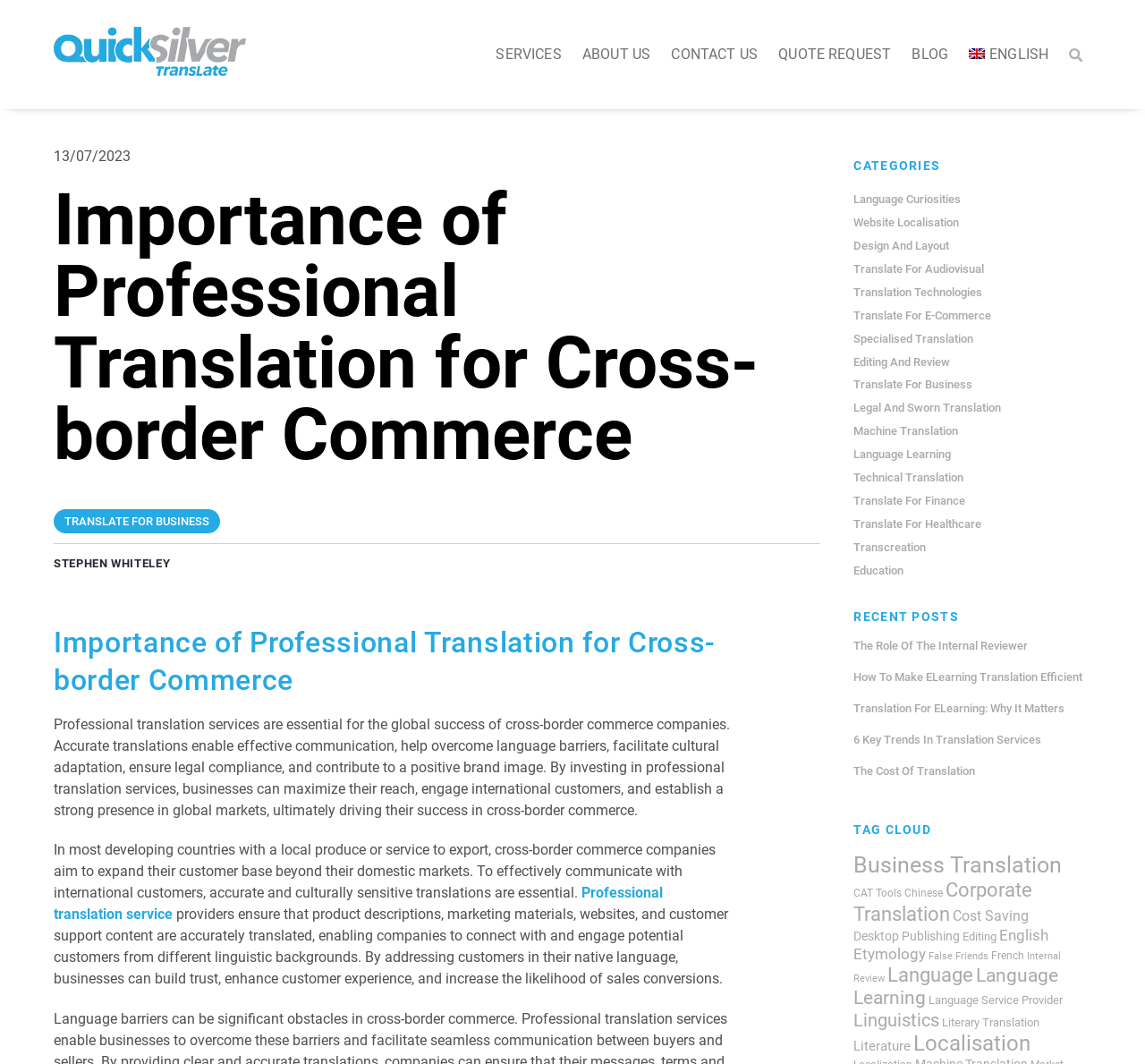Pinpoint the bounding box coordinates of the clickable area needed to execute the instruction: "Explore the 'CATEGORIES'". The coordinates should be specified as four float numbers between 0 and 1, i.e., [left, top, right, bottom].

[0.746, 0.149, 0.953, 0.165]